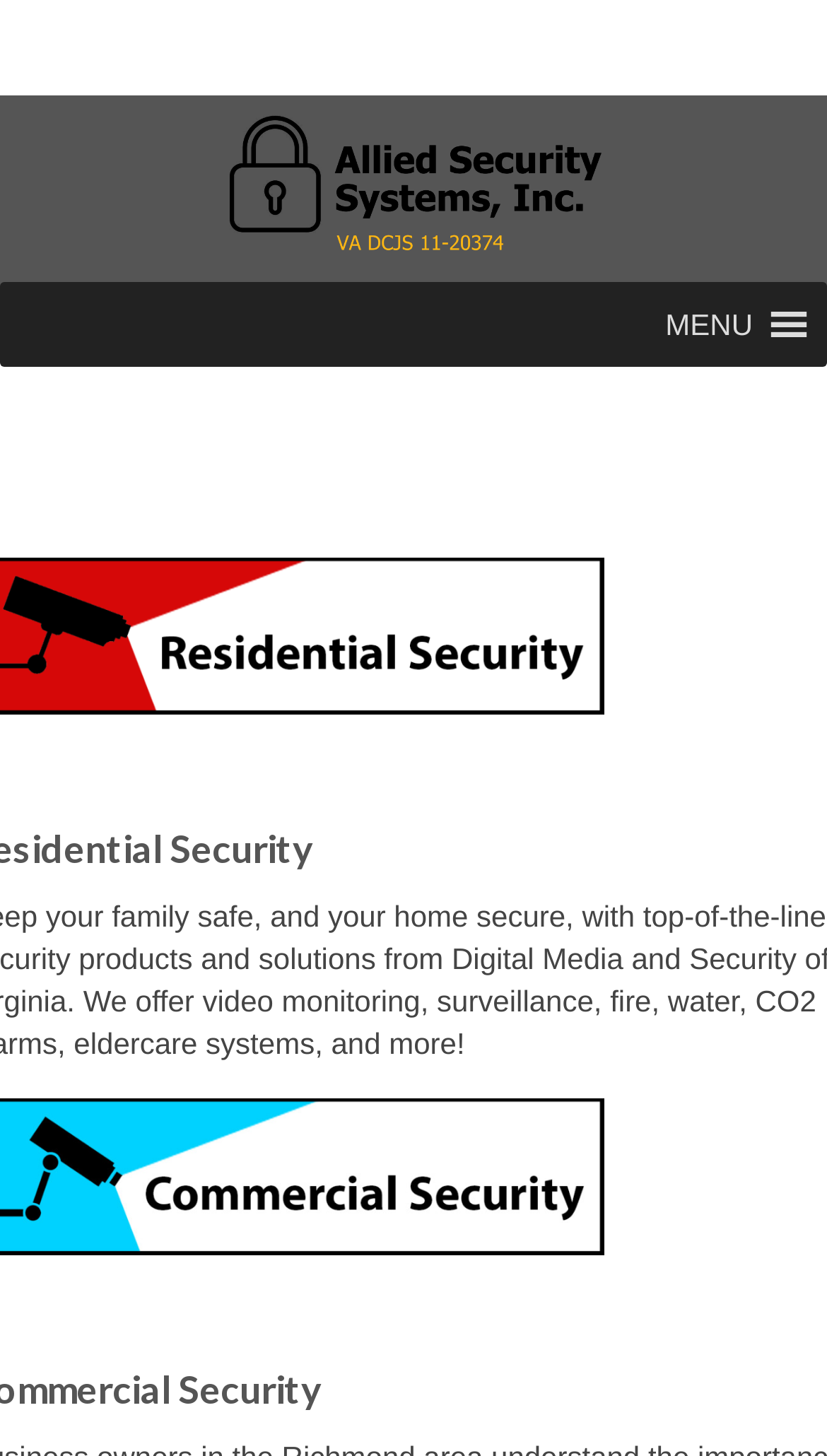Give a short answer to this question using one word or a phrase:
What year is mentioned in the copyright information?

2017